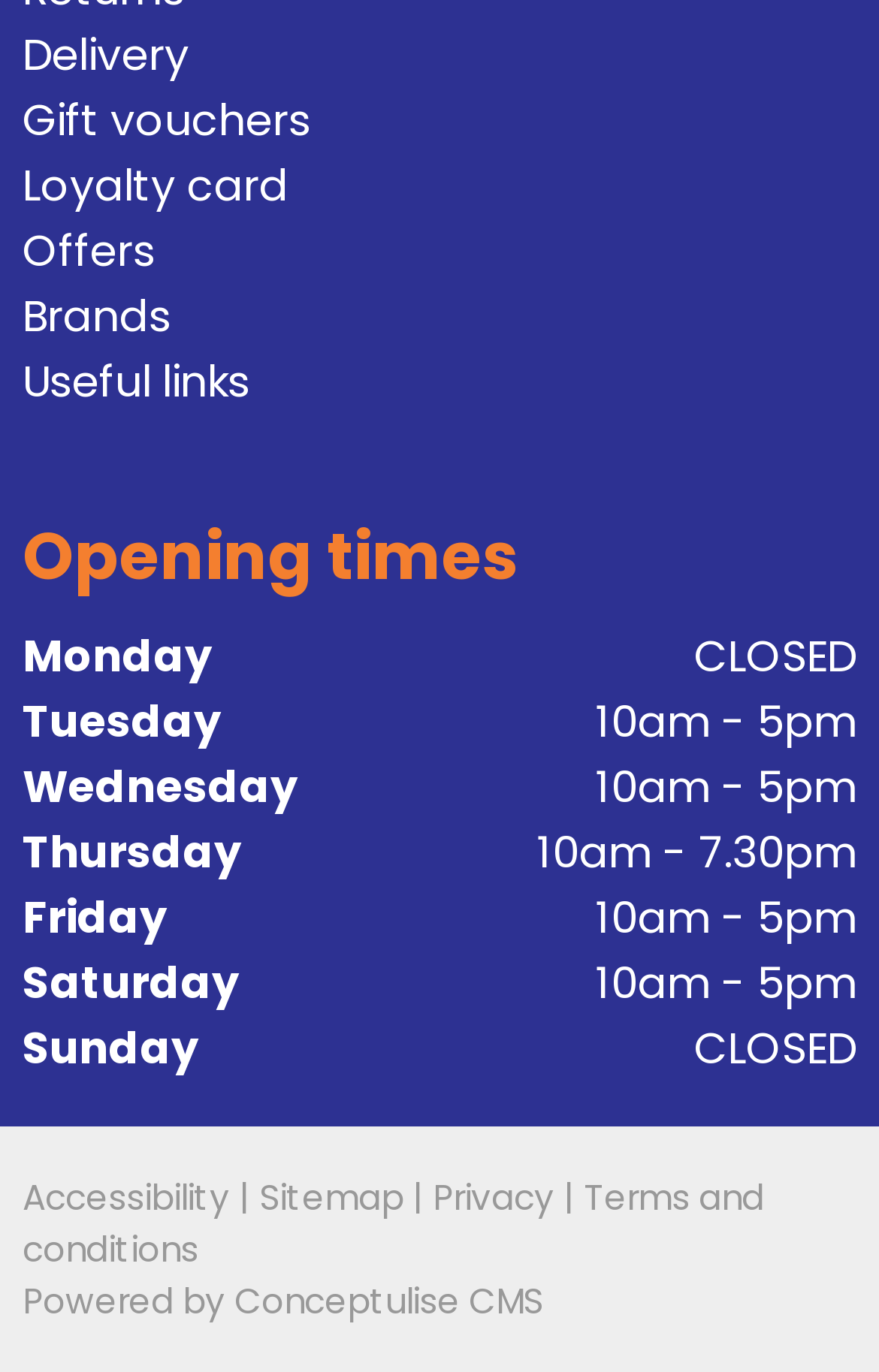Find the bounding box coordinates of the clickable area that will achieve the following instruction: "View brands".

[0.026, 0.208, 0.195, 0.252]